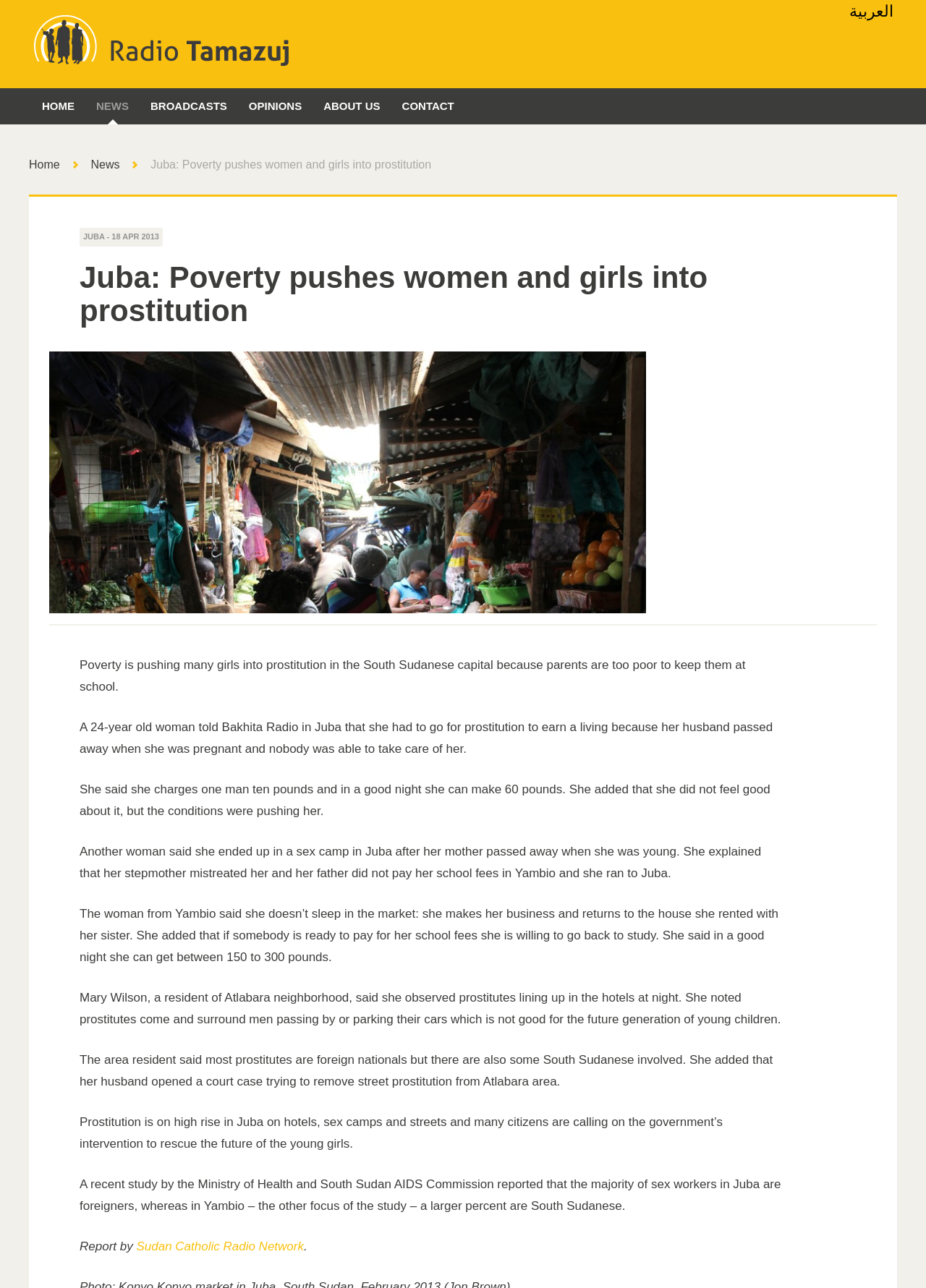What is the approximate amount of money the woman from Yambio can make in a good night?
Please answer the question with a single word or phrase, referencing the image.

150-300 pounds